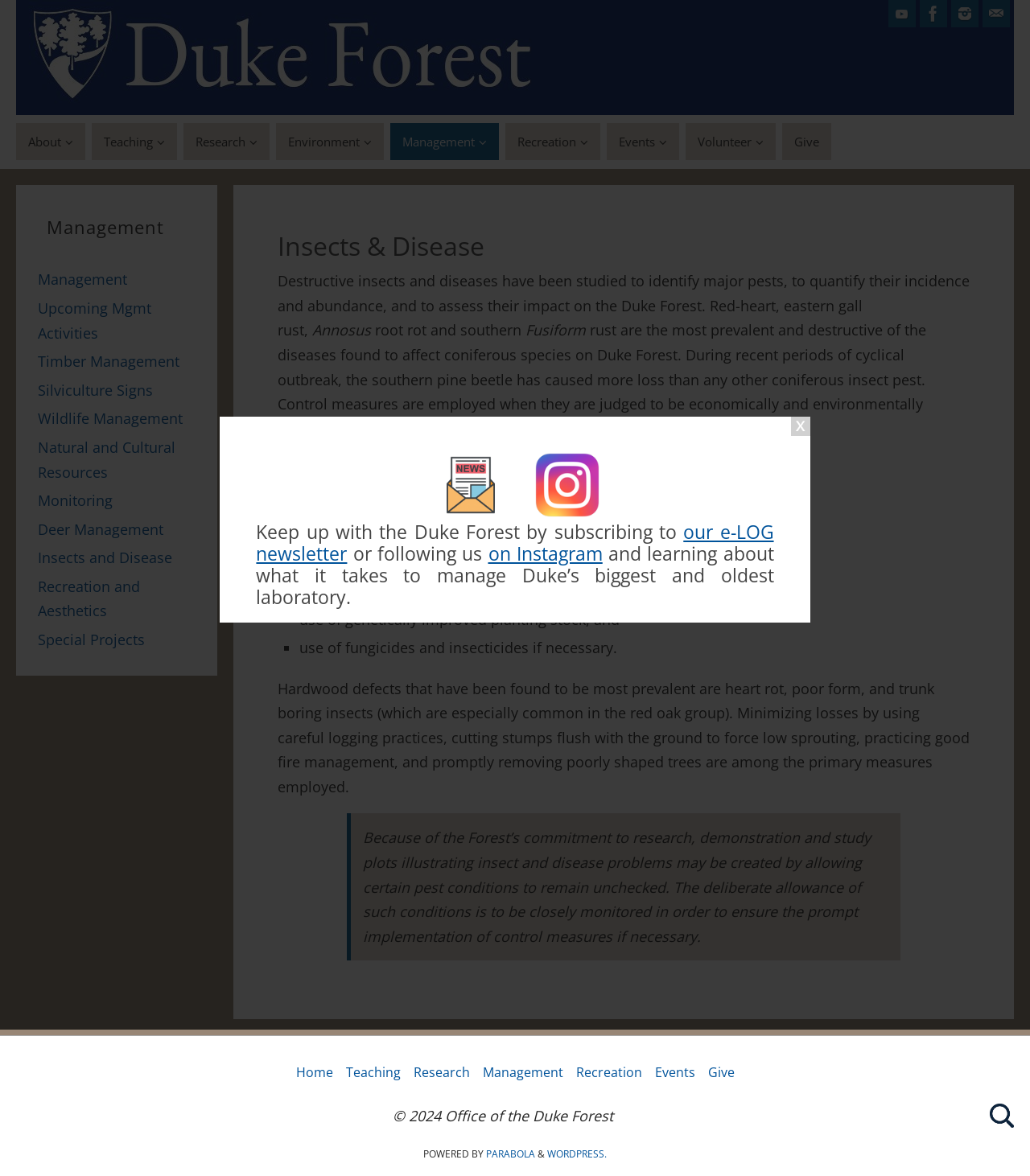What is the name of the social media platform with a link at the top-right corner of the webpage?
Carefully analyze the image and provide a thorough answer to the question.

The webpage has a link at the top-right corner with an image of Instagram, which suggests that the social media platform is Instagram.